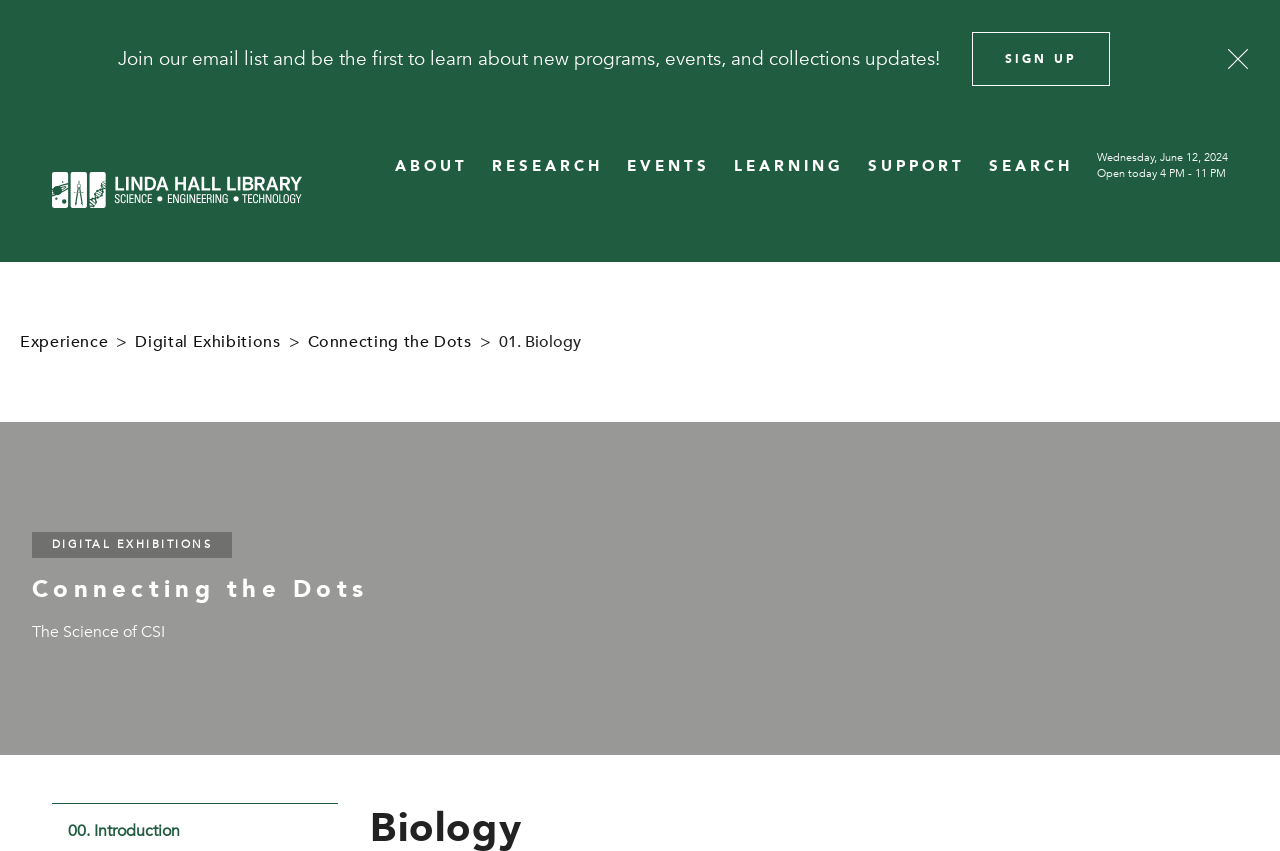Refer to the screenshot and answer the following question in detail:
What is the theme of the digital exhibition?

I found the answer by looking at the image description on the webpage, which says 'Connecting the Dots: The Science of CSI'.